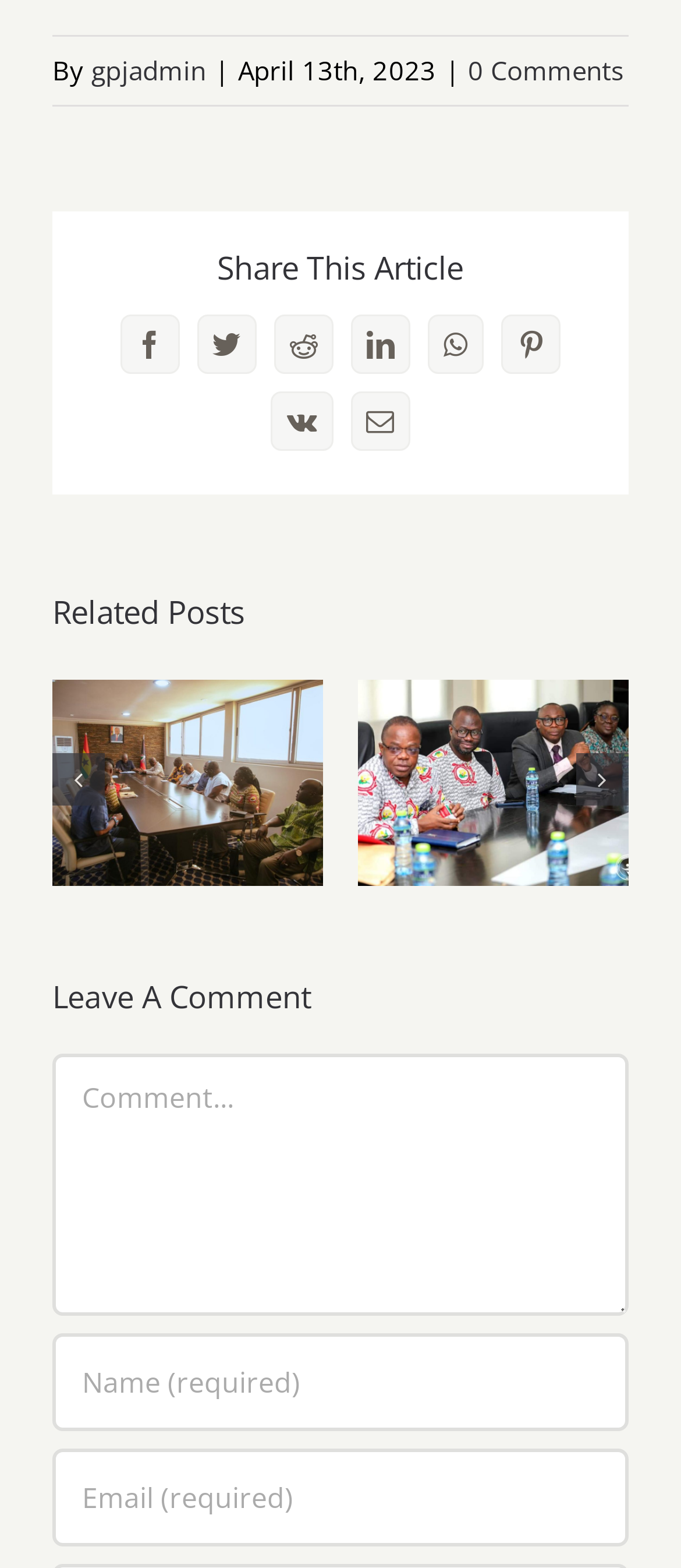Find the bounding box of the UI element described as follows: "0 Comments".

[0.687, 0.034, 0.915, 0.056]